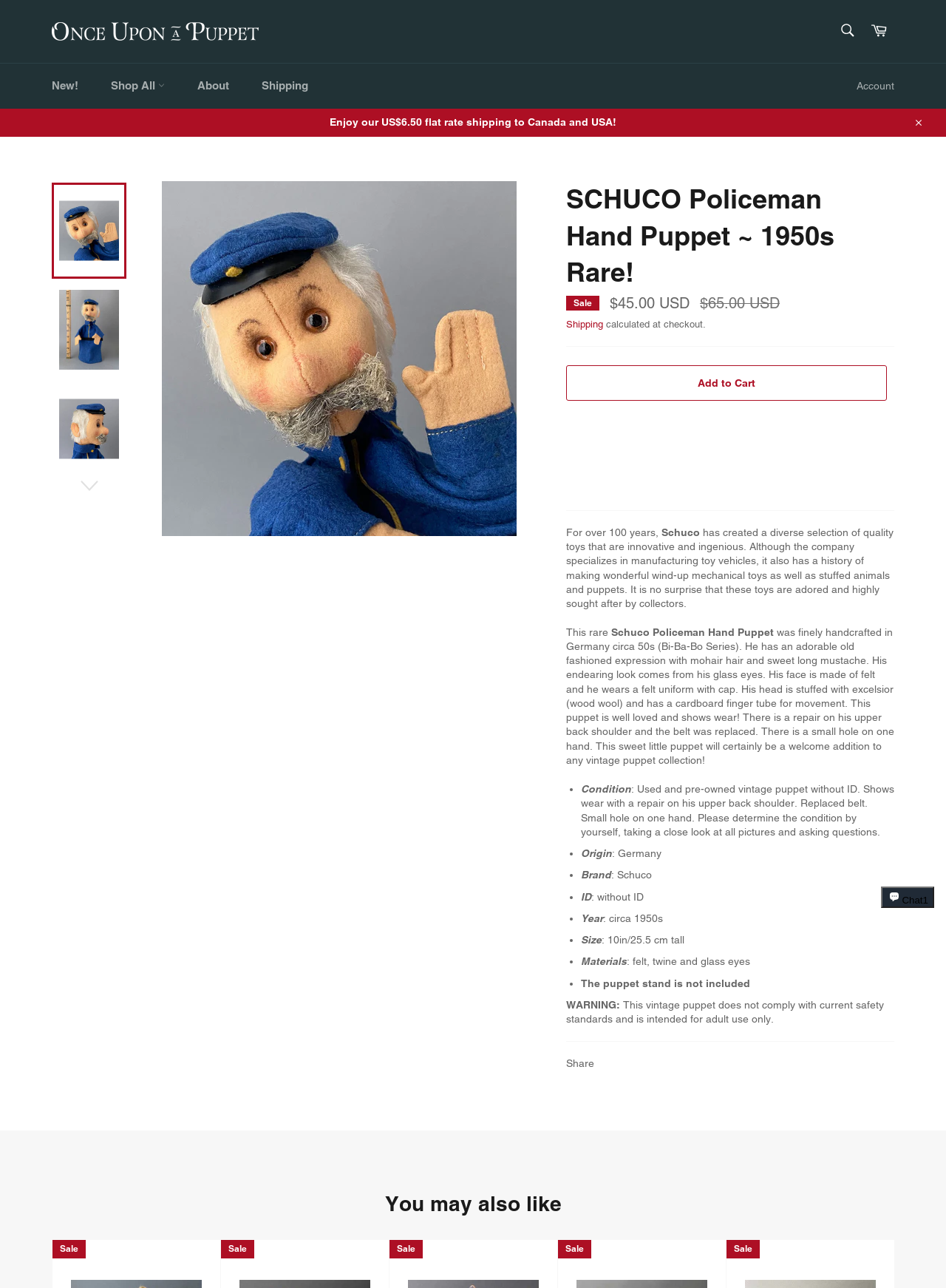Locate the coordinates of the bounding box for the clickable region that fulfills this instruction: "Share".

[0.598, 0.821, 0.628, 0.83]